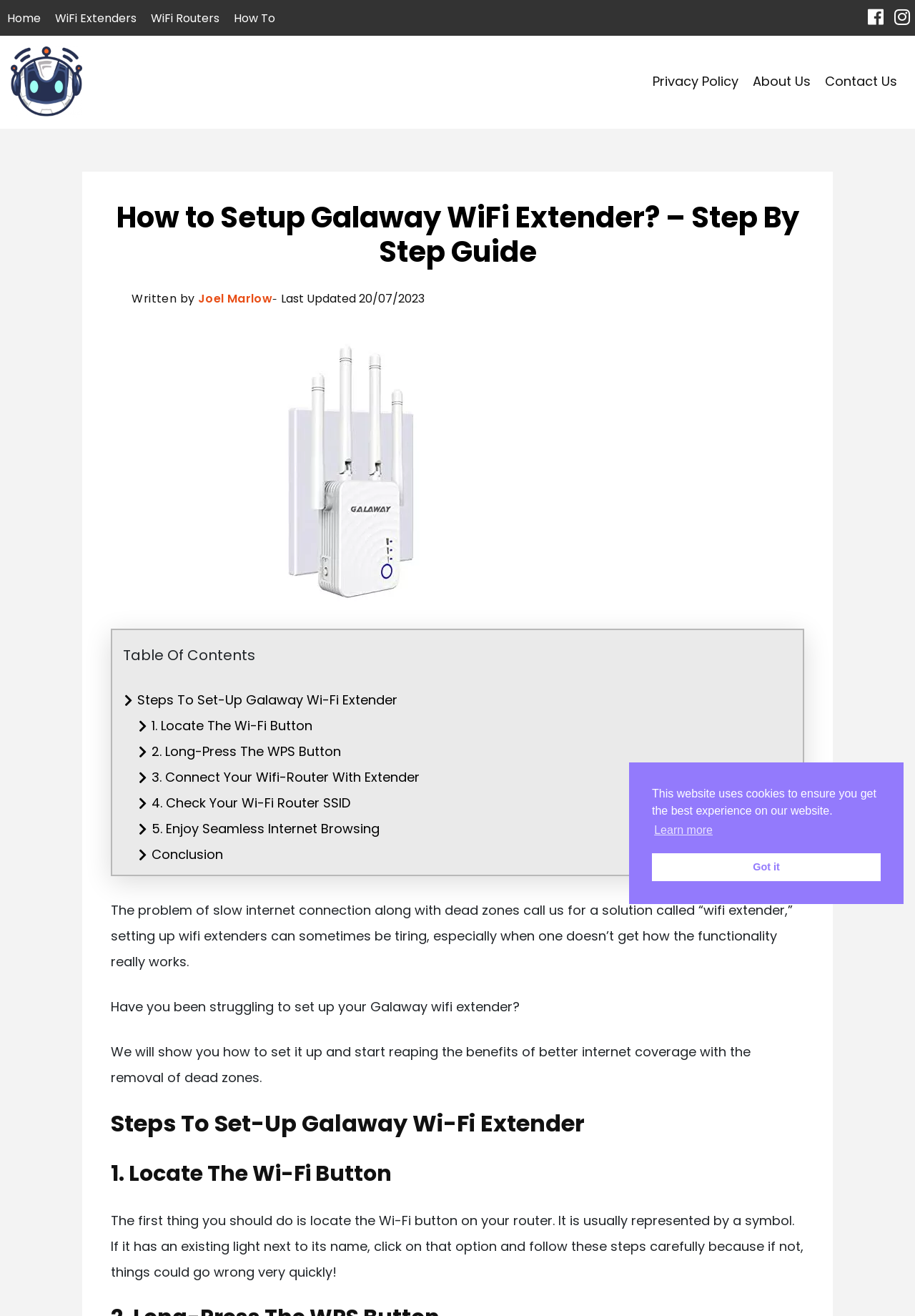Determine the bounding box coordinates for the region that must be clicked to execute the following instruction: "Click on the '1. Locate The Wi-Fi Button' link".

[0.166, 0.545, 0.341, 0.558]